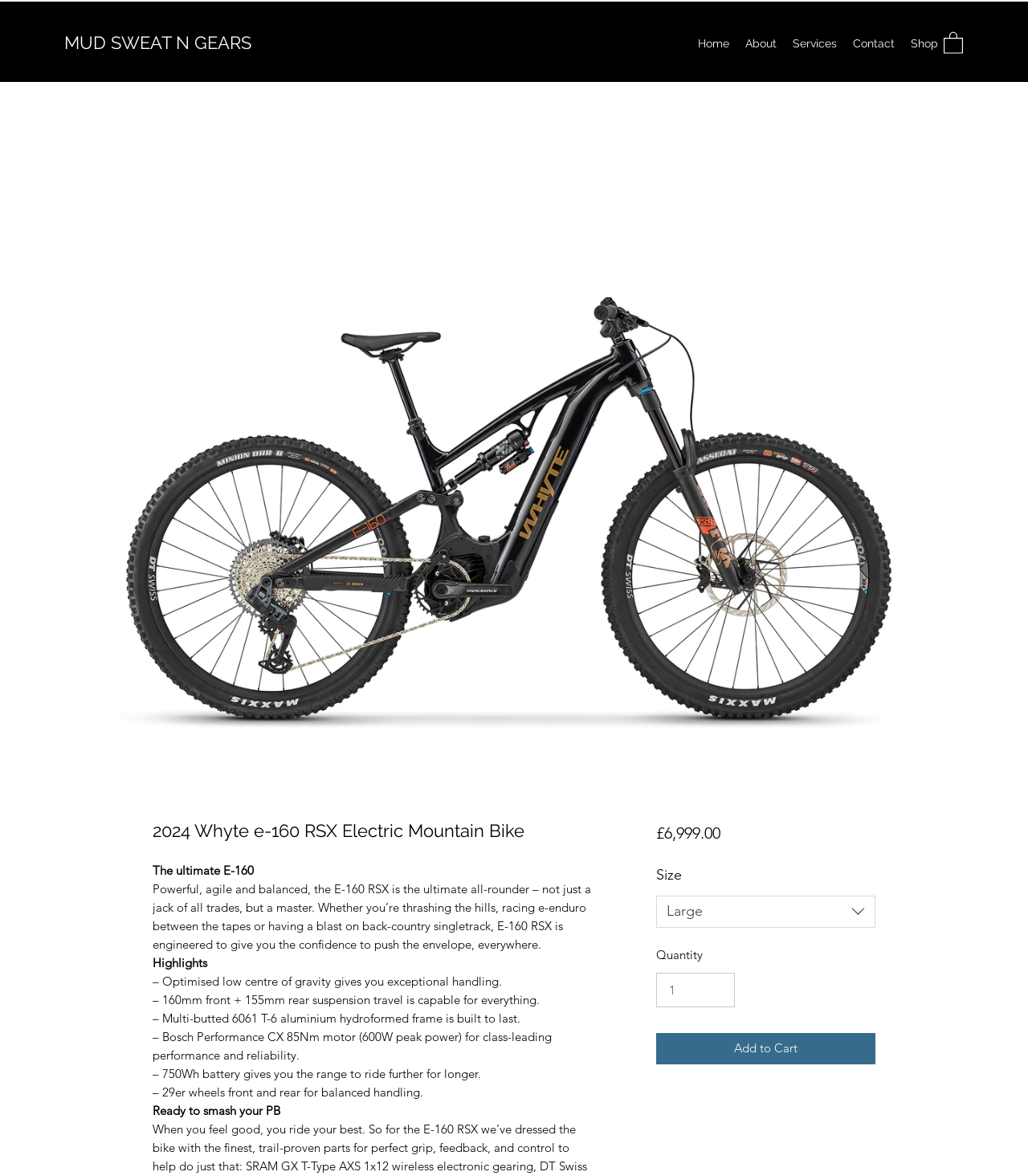Please give a succinct answer to the question in one word or phrase:
What is the battery capacity of the bike?

750Wh